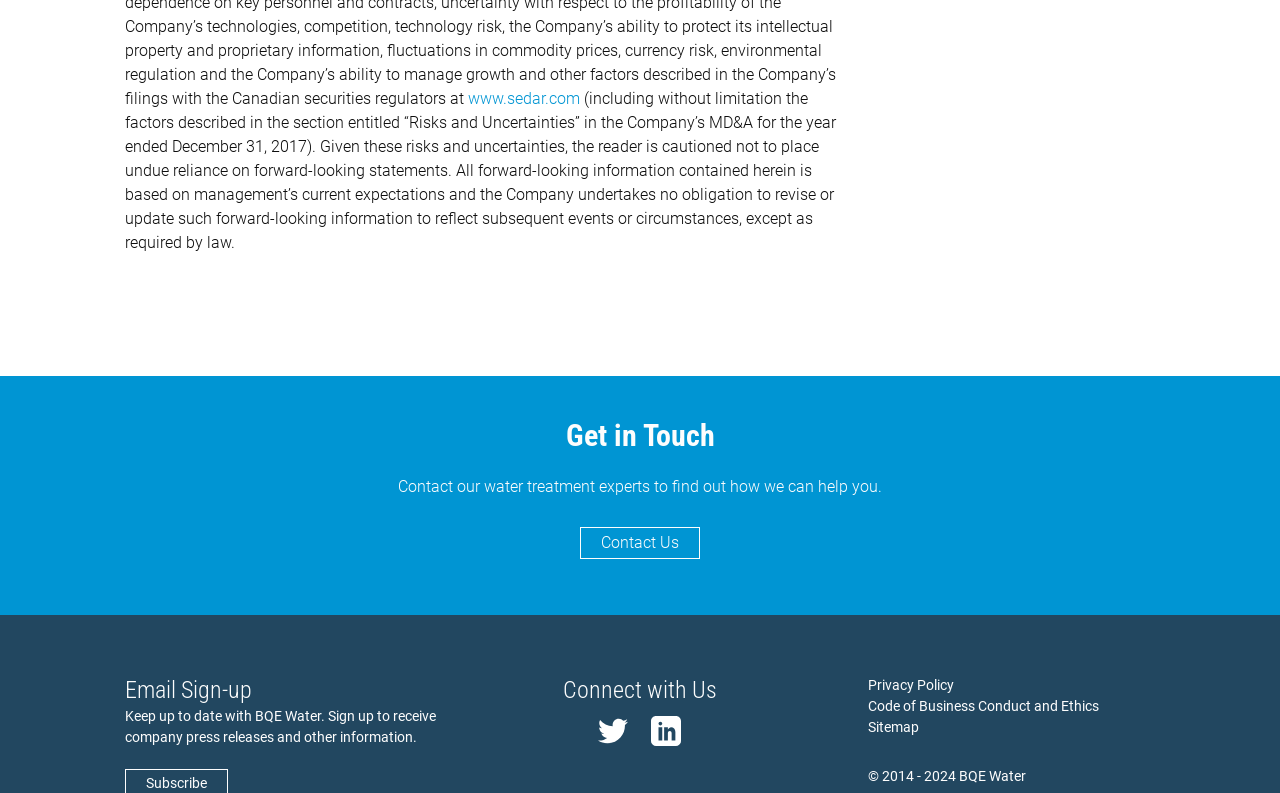Based on the element description "Contact Us", predict the bounding box coordinates of the UI element.

[0.453, 0.665, 0.547, 0.705]